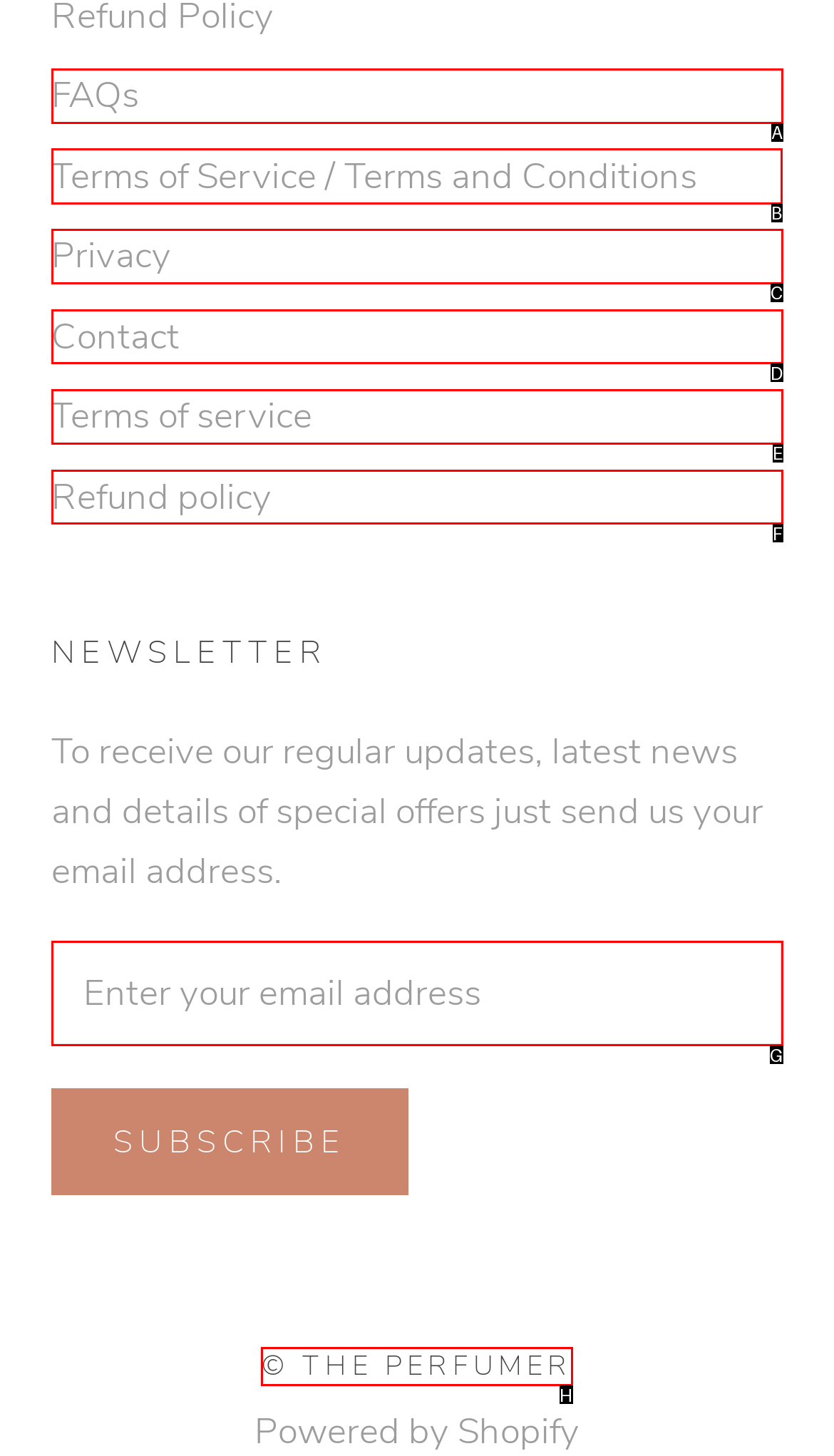Identify the HTML element to click to fulfill this task: View terms of service
Answer with the letter from the given choices.

B